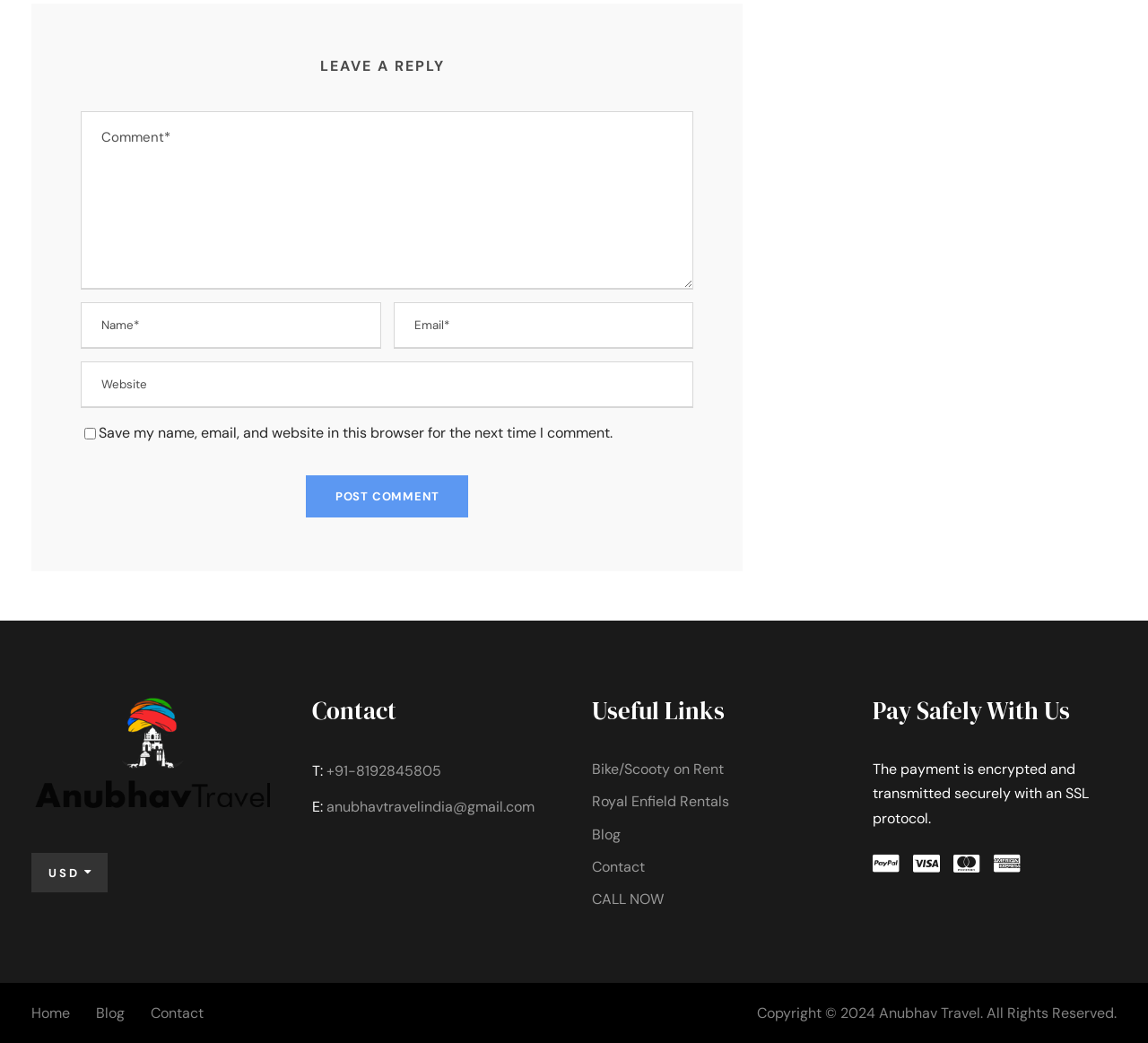Locate the bounding box coordinates of the element that should be clicked to execute the following instruction: "visit the blog".

[0.516, 0.791, 0.541, 0.809]